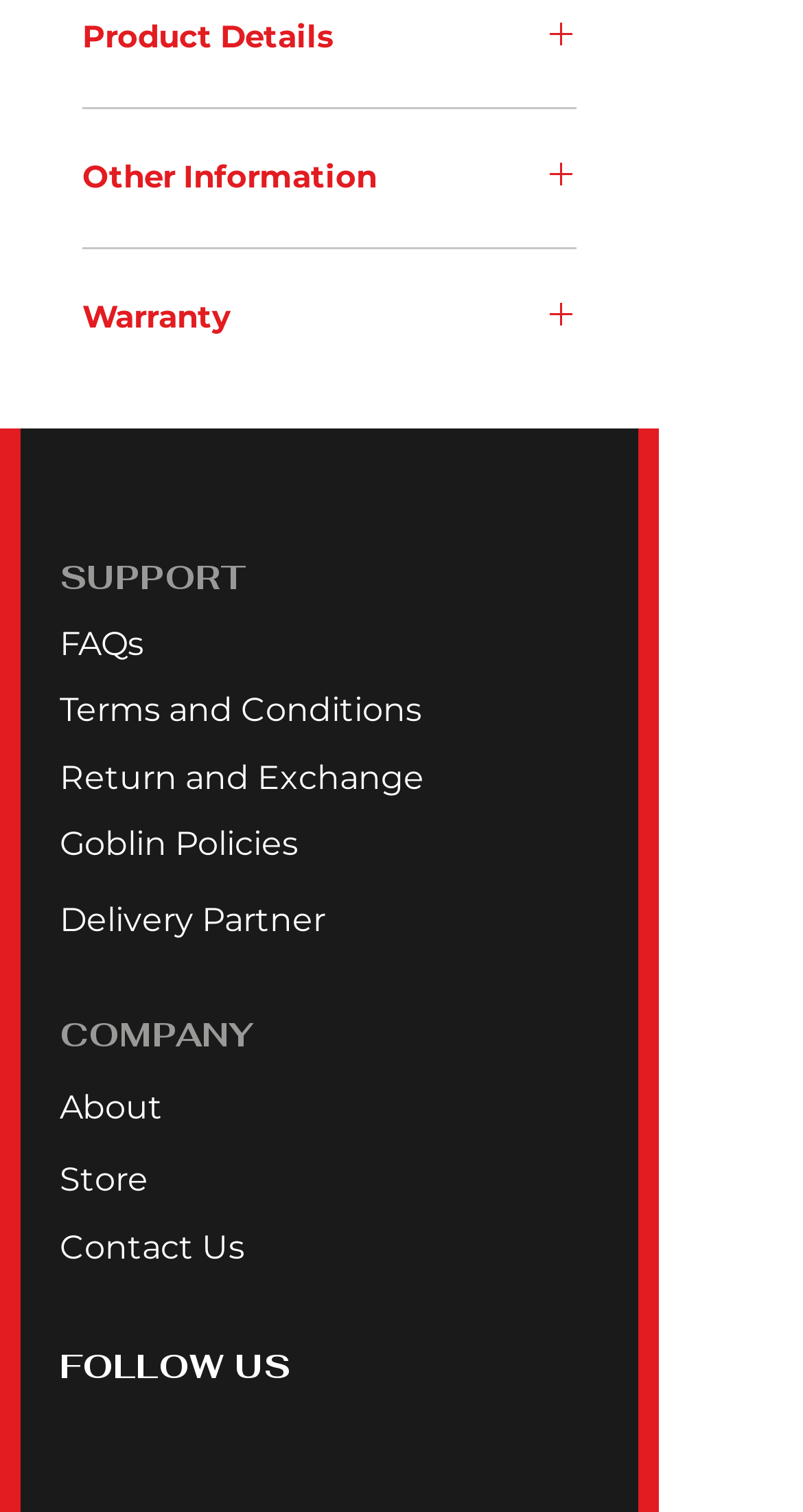Please respond to the question with a concise word or phrase:
What is the last support option?

Contact Us